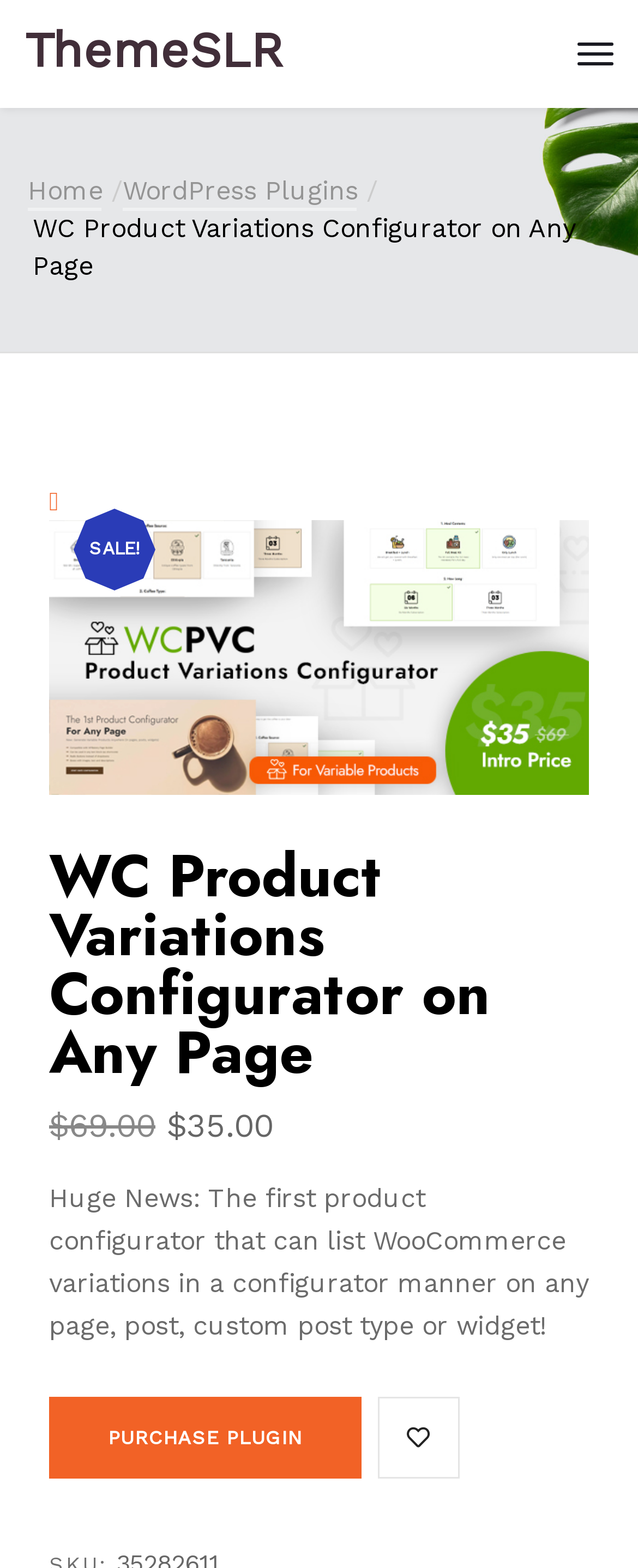Identify the bounding box coordinates of the clickable region required to complete the instruction: "Purchase the plugin". The coordinates should be given as four float numbers within the range of 0 and 1, i.e., [left, top, right, bottom].

[0.077, 0.891, 0.565, 0.943]